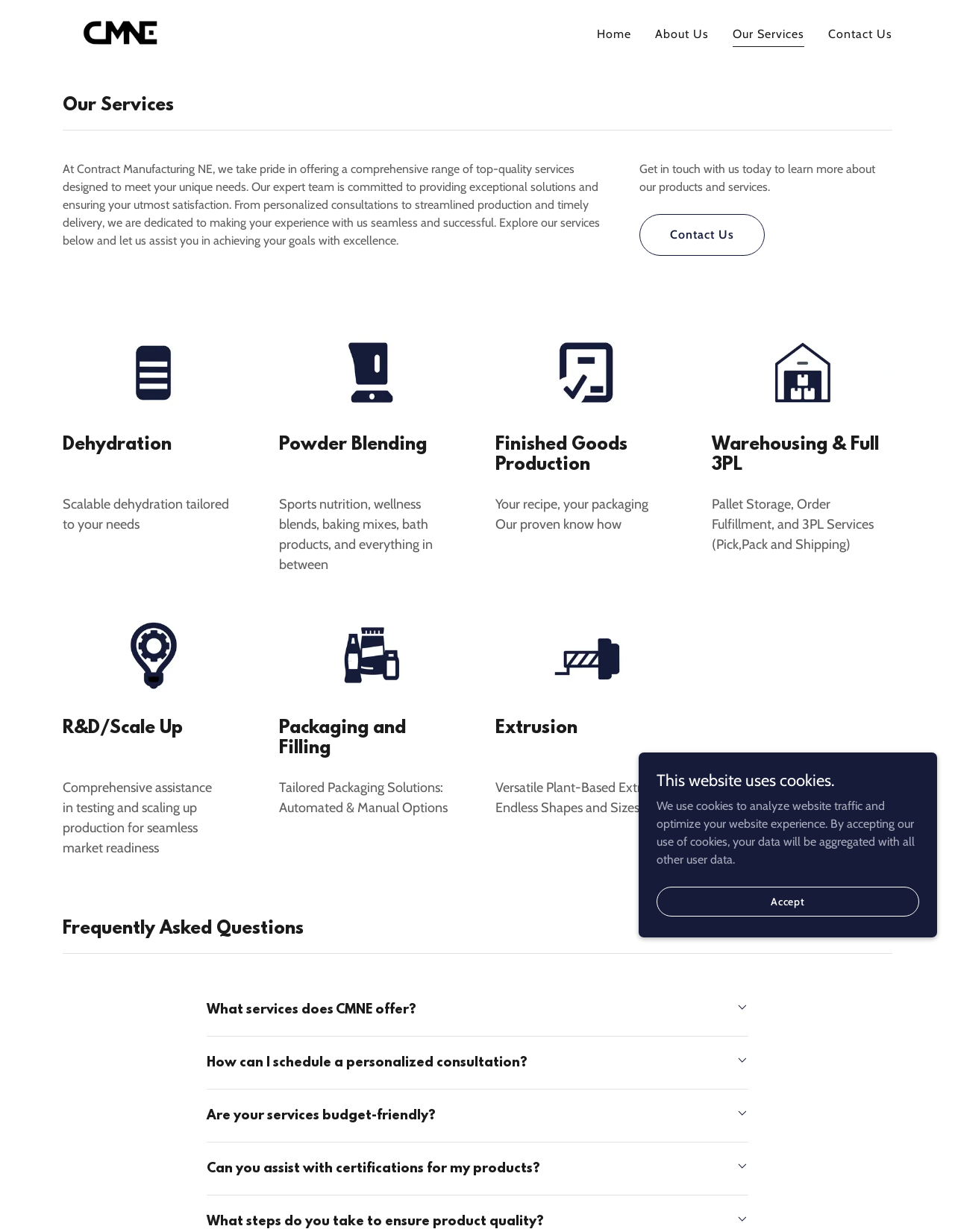Please find the bounding box for the following UI element description. Provide the coordinates in (top-left x, top-left y, bottom-right x, bottom-right y) format, with values between 0 and 1: Sign in / Join

None